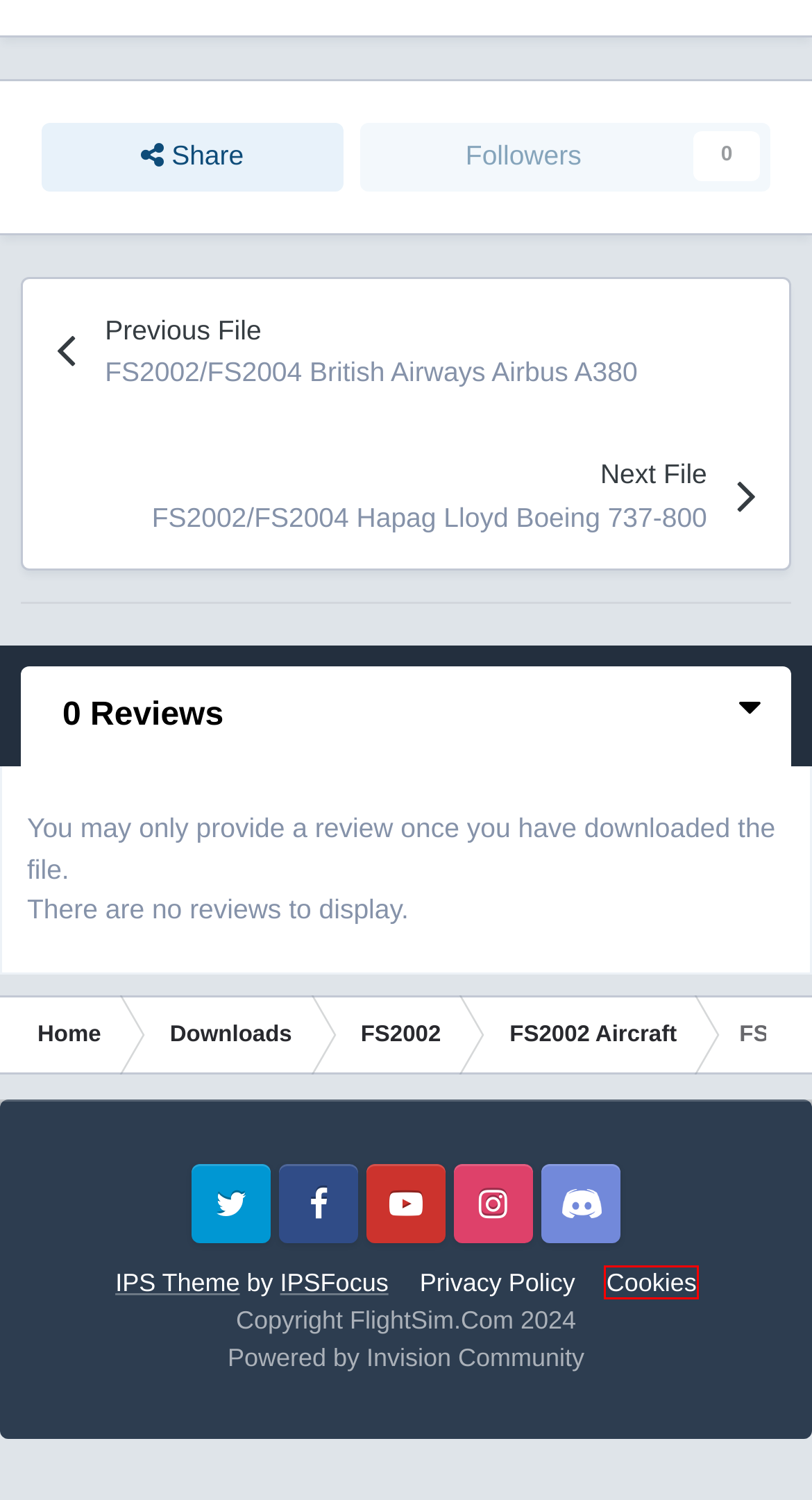You are provided with a screenshot of a webpage containing a red rectangle bounding box. Identify the webpage description that best matches the new webpage after the element in the bounding box is clicked. Here are the potential descriptions:
A. FS2002/FS2004 Hapag Lloyd Boeing 737-800 - FS2002 Aircraft - FlightSim.Com
B. All Activity - FlightSim.Com
C. FlightSim Files - FlightSim.Com
D. FlightSim.Com Home Page - FlightSim.Com
E. Privacy Policy - FlightSim.Com
F. Cookies - FlightSim.Com
G. FS2002/FS2004 British Airways Airbus A380 - FS2002 Aircraft - FlightSim.Com
H. ipsfocus - Amazing IPS Themes for Invision Community

F